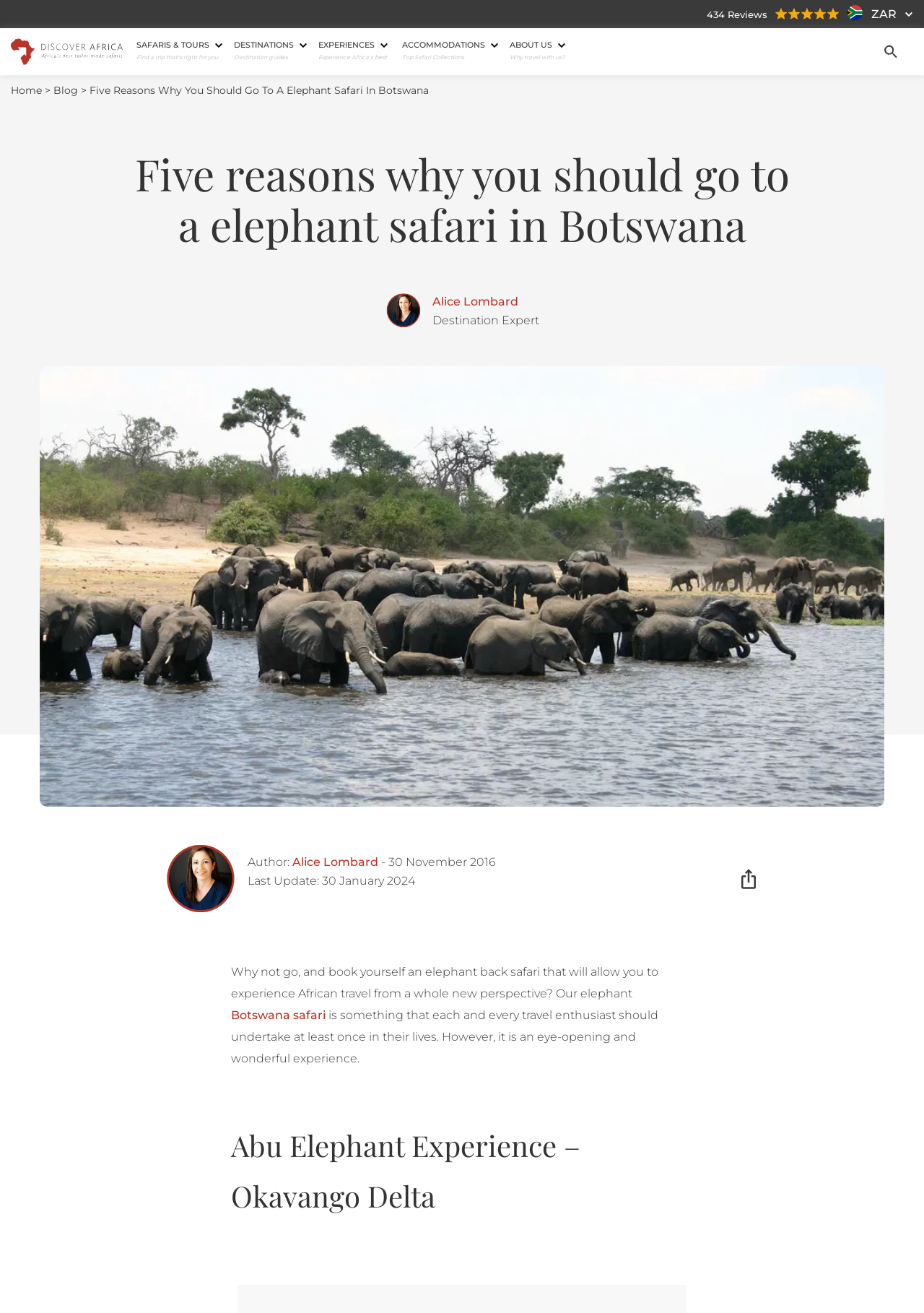Please identify the primary heading on the webpage and return its text.

Five reasons why you should go to a elephant safari in Botswana